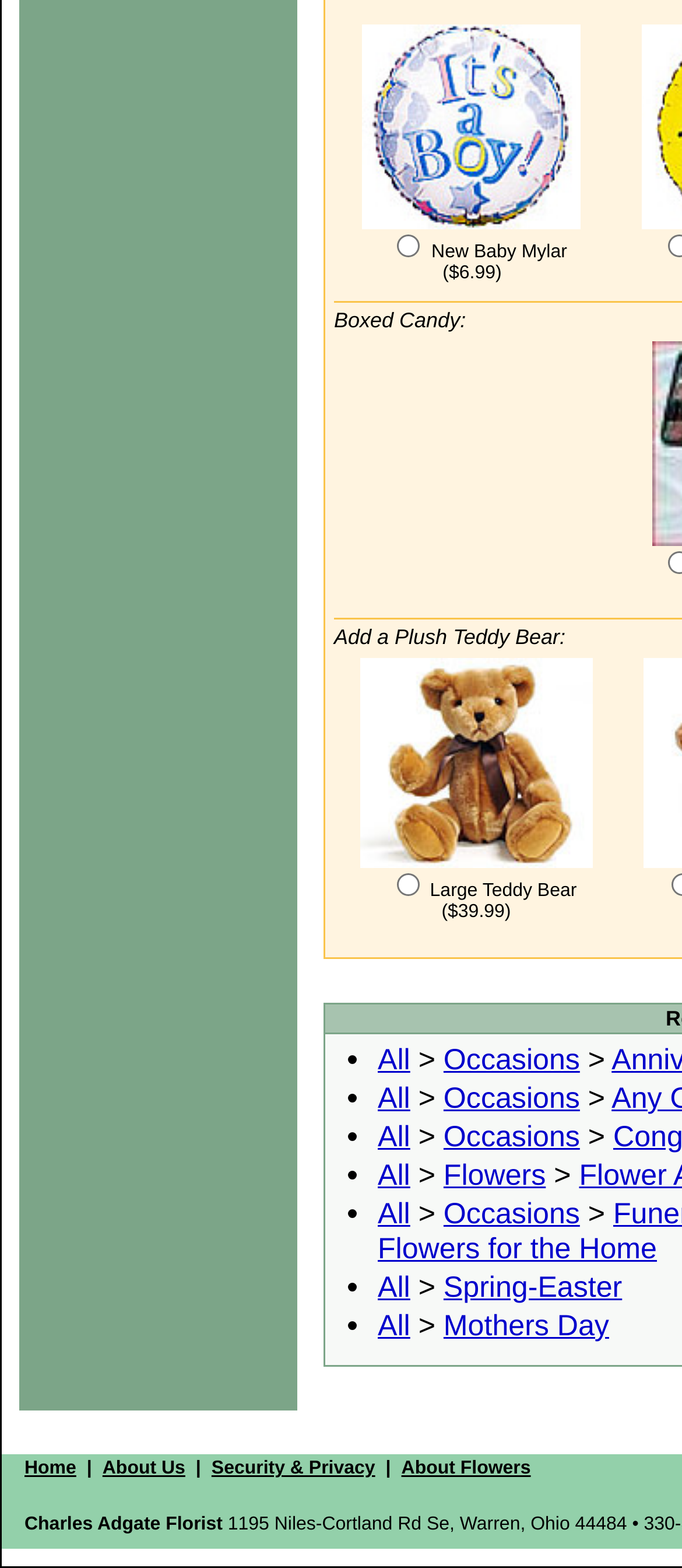Provide a one-word or one-phrase answer to the question:
What is the last link in the bottom navigation bar?

About Flowers